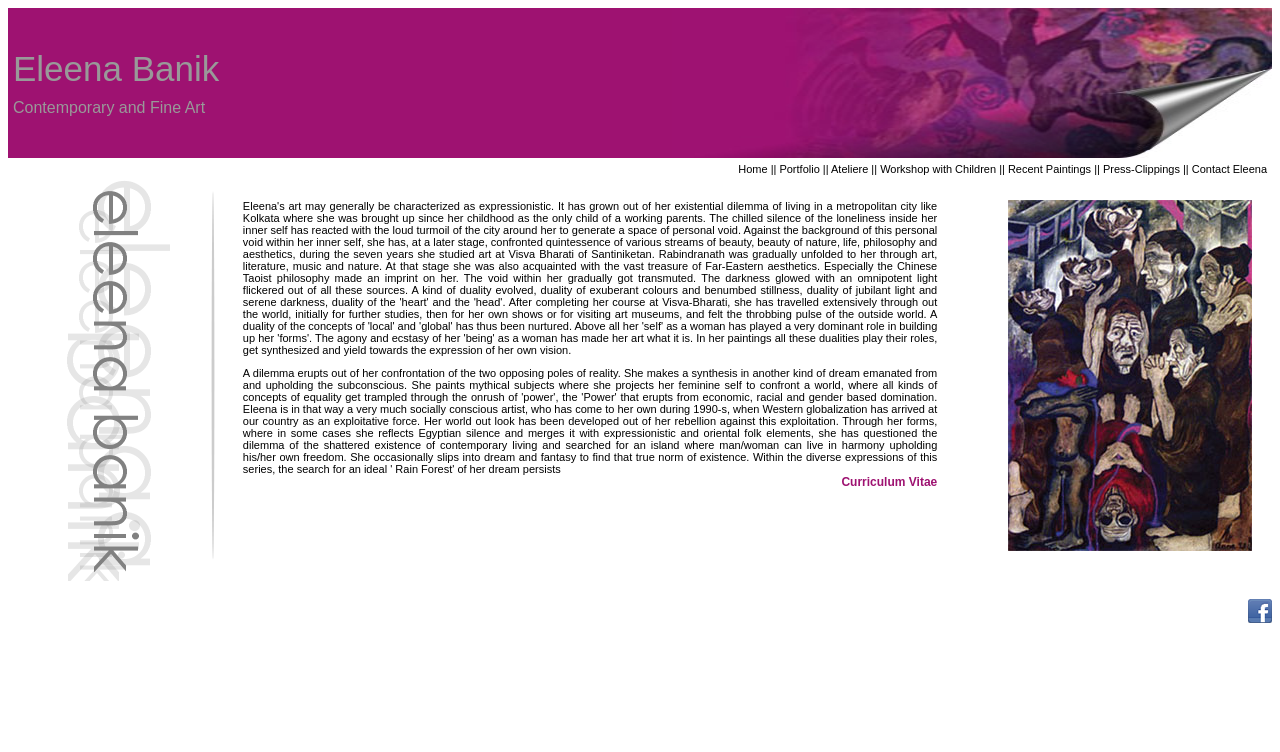Please provide a comprehensive answer to the question based on the screenshot: What is the name of the artist?

The name of the artist can be found in the topmost section of the webpage, where it is written as 'Eleena Banik Contemporary and Fine Art'. This suggests that the webpage is about the artist Eleena Banik and her work.